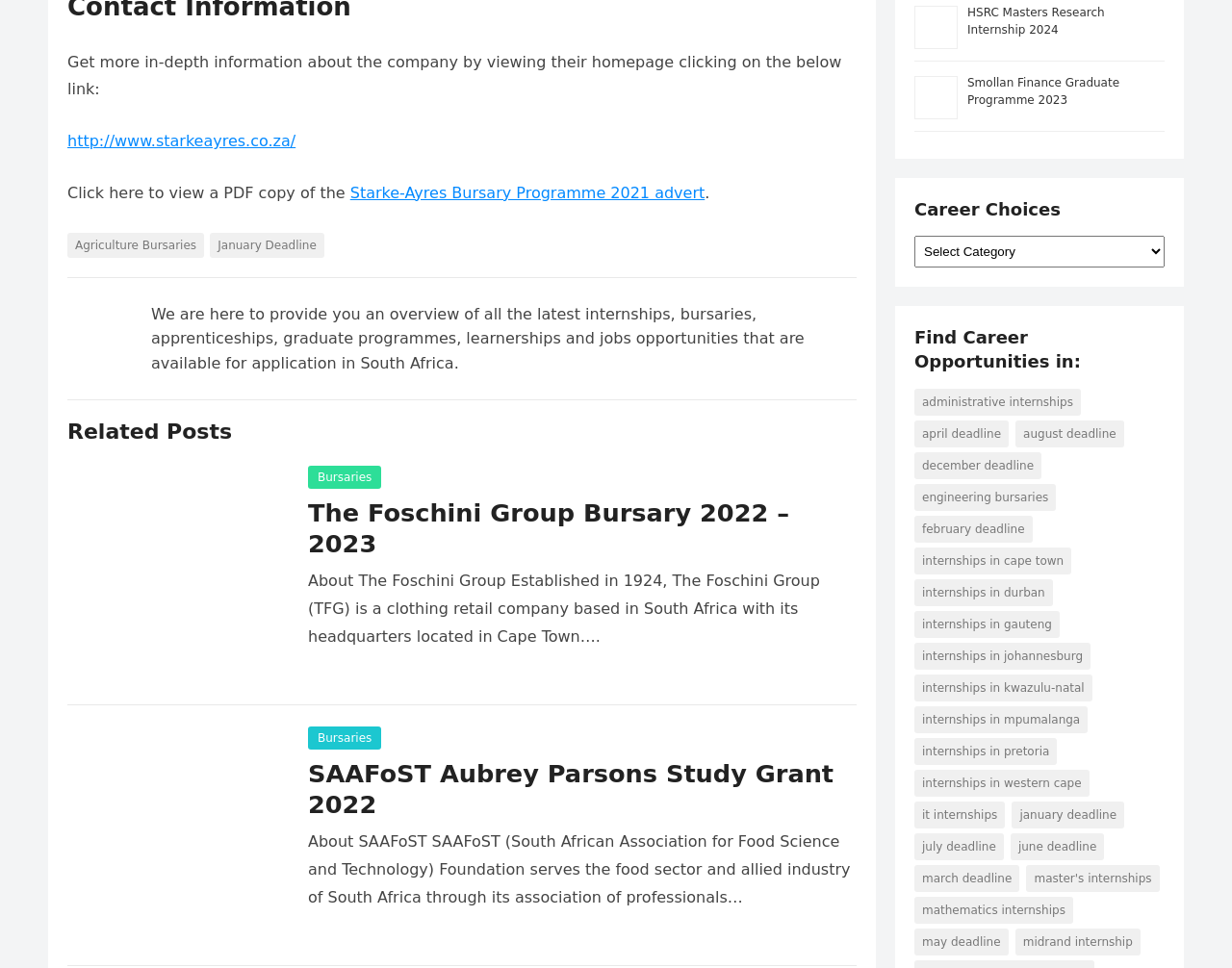Please determine the bounding box coordinates for the UI element described here. Use the format (top-left x, top-left y, bottom-right x, bottom-right y) with values bounded between 0 and 1: Latvian Transcription

None